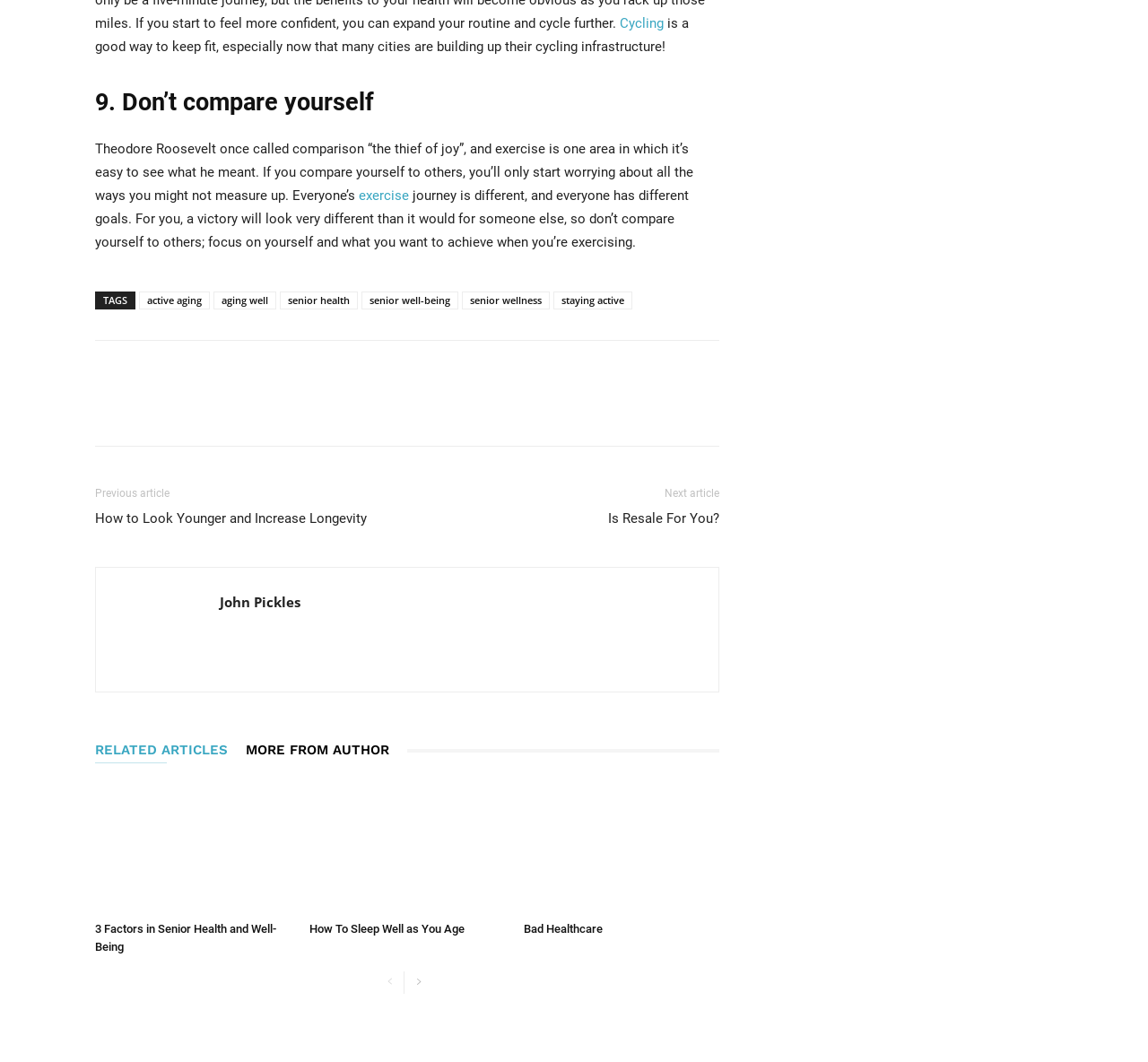Provide a thorough and detailed response to the question by examining the image: 
What is the author's name?

The author's name can be inferred from the presence of a link with the text 'John Pickles' and an accompanying image, which suggests that John Pickles is the author of the article.